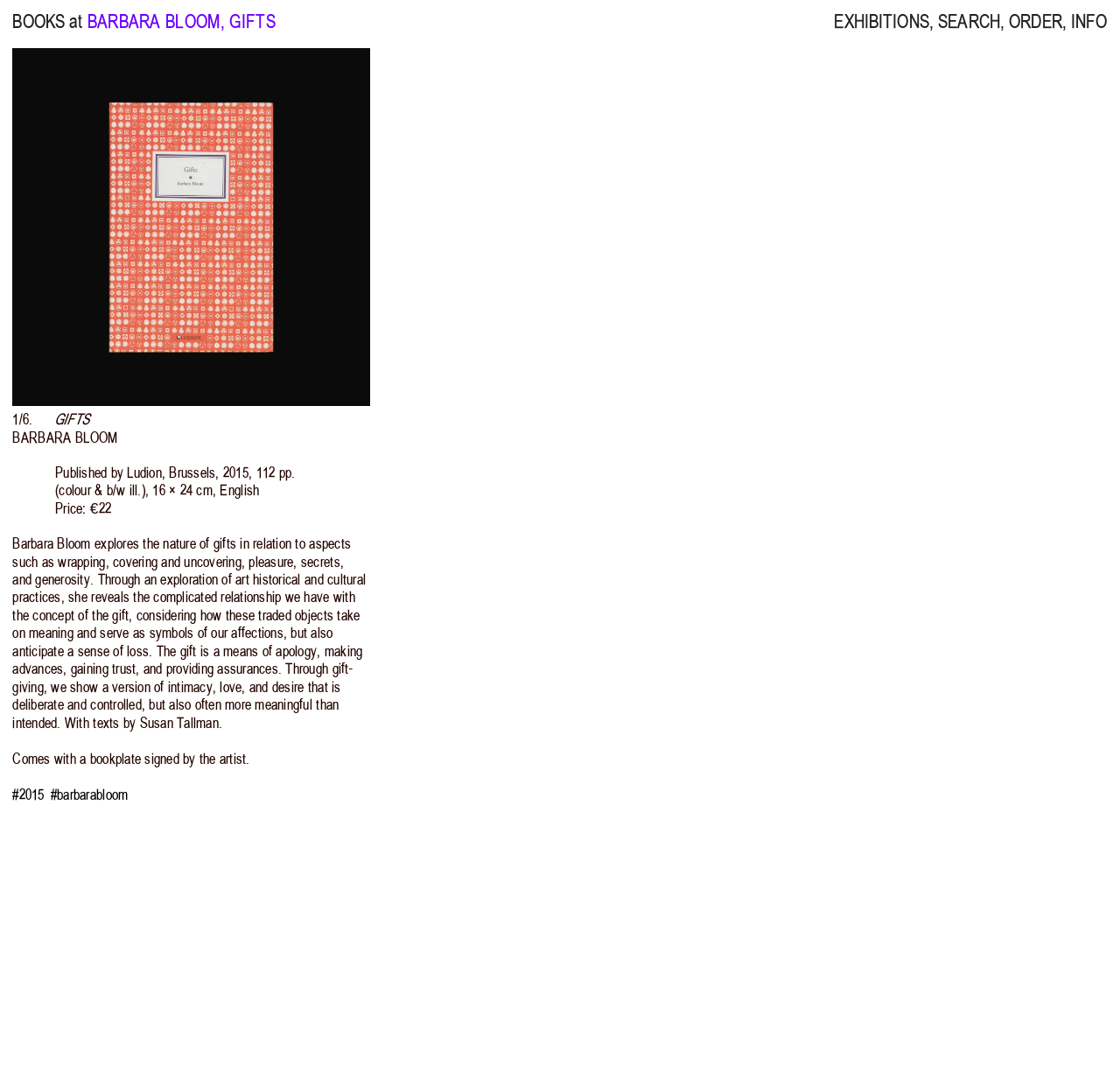Identify the bounding box for the element characterized by the following description: "#2015".

[0.011, 0.724, 0.04, 0.74]